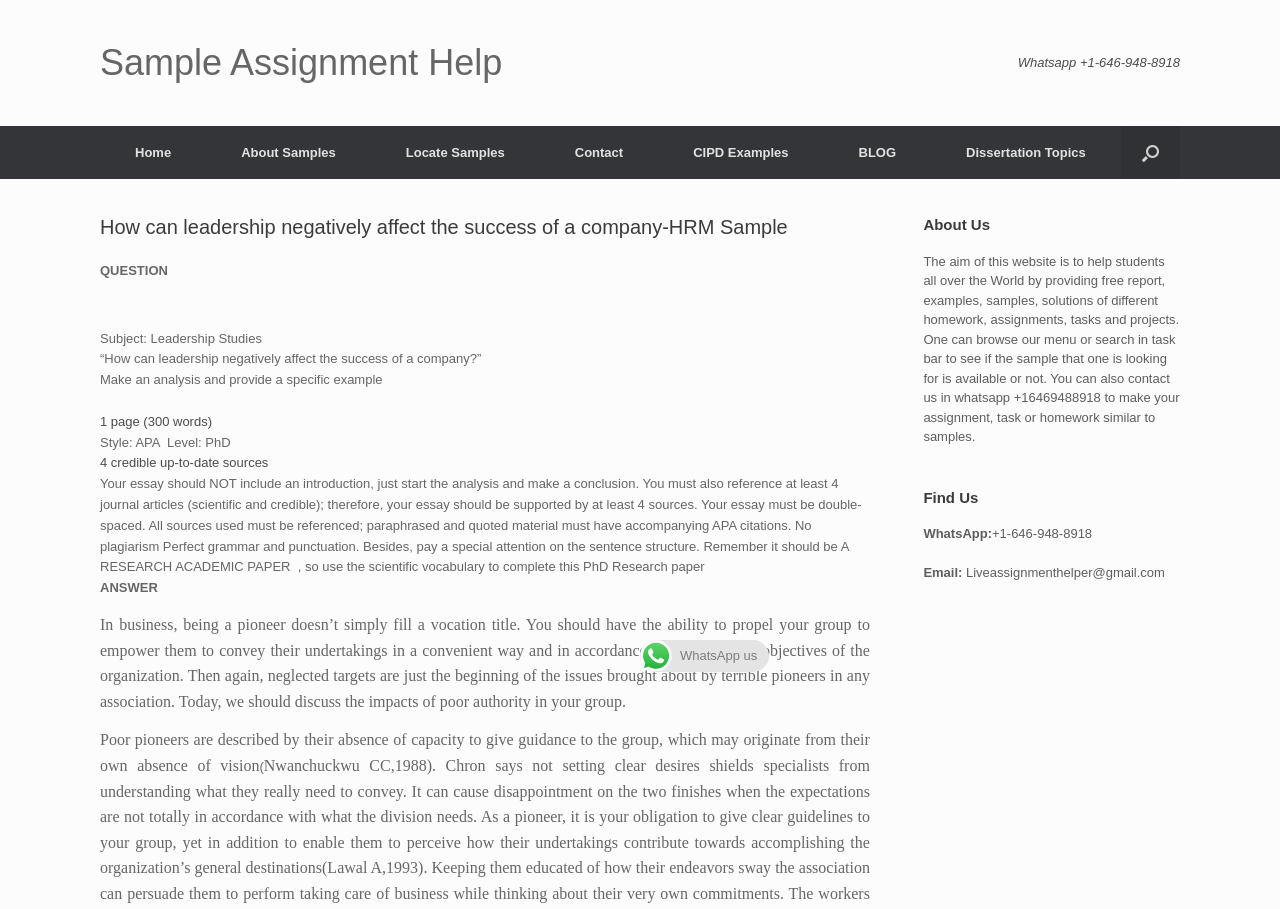Find the bounding box coordinates for the UI element that matches this description: "About Samples".

[0.161, 0.139, 0.29, 0.197]